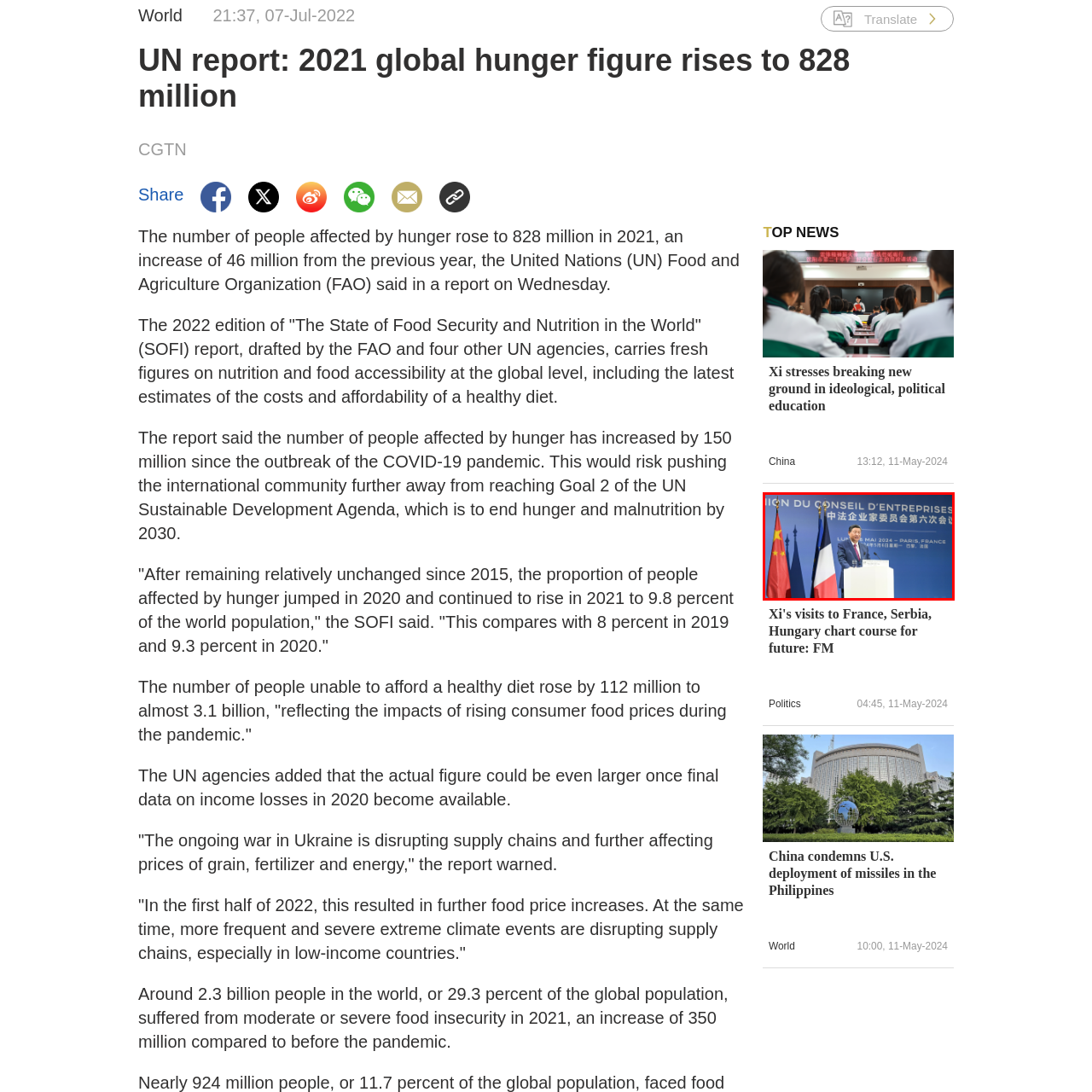Provide an in-depth description of the scene highlighted by the red boundary in the image.

The image captures a moment from an event held on May 11, 2024, in Paris, France, showcasing key diplomatic relations between China and France. A prominent speaker, likely a Chinese official, stands at a podium adorned with symbols of cooperation. Flanking the podium are the flags of China and France, emphasizing the bilateral ties celebrated during this meeting. The backdrop features bilingual text highlighting the unity of businesses from both nations. This gathering reflects ongoing discussions aimed at strengthening economic partnerships and collaborative initiatives.